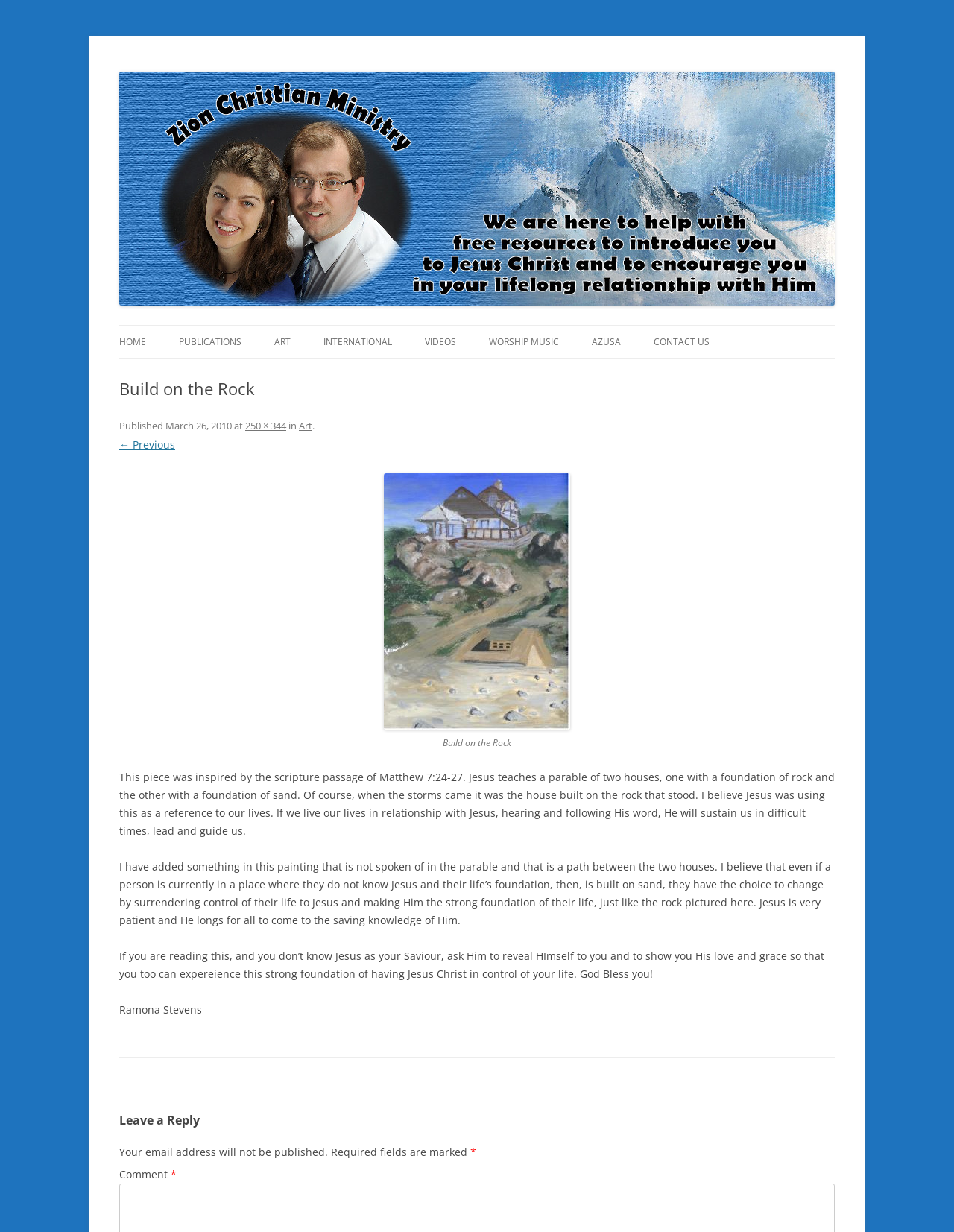What is the name of the Christian ministry?
Based on the image content, provide your answer in one word or a short phrase.

Zion Christian Ministry